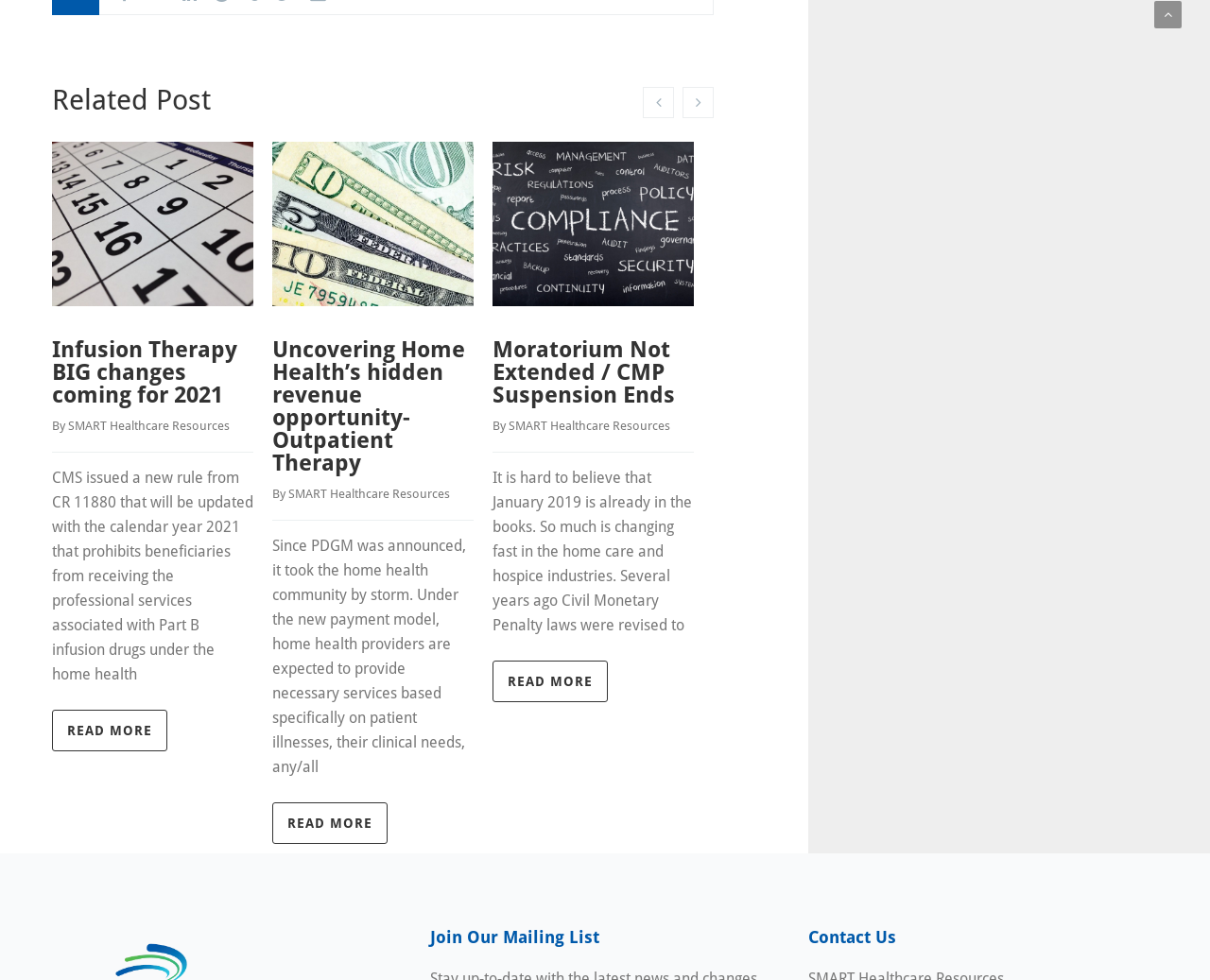Pinpoint the bounding box coordinates of the element you need to click to execute the following instruction: "Read more about PP and ACA’s rebasing adjustment policy take its effect in 2014". The bounding box should be represented by four float numbers between 0 and 1, in the format [left, top, right, bottom].

[0.771, 0.745, 0.866, 0.787]